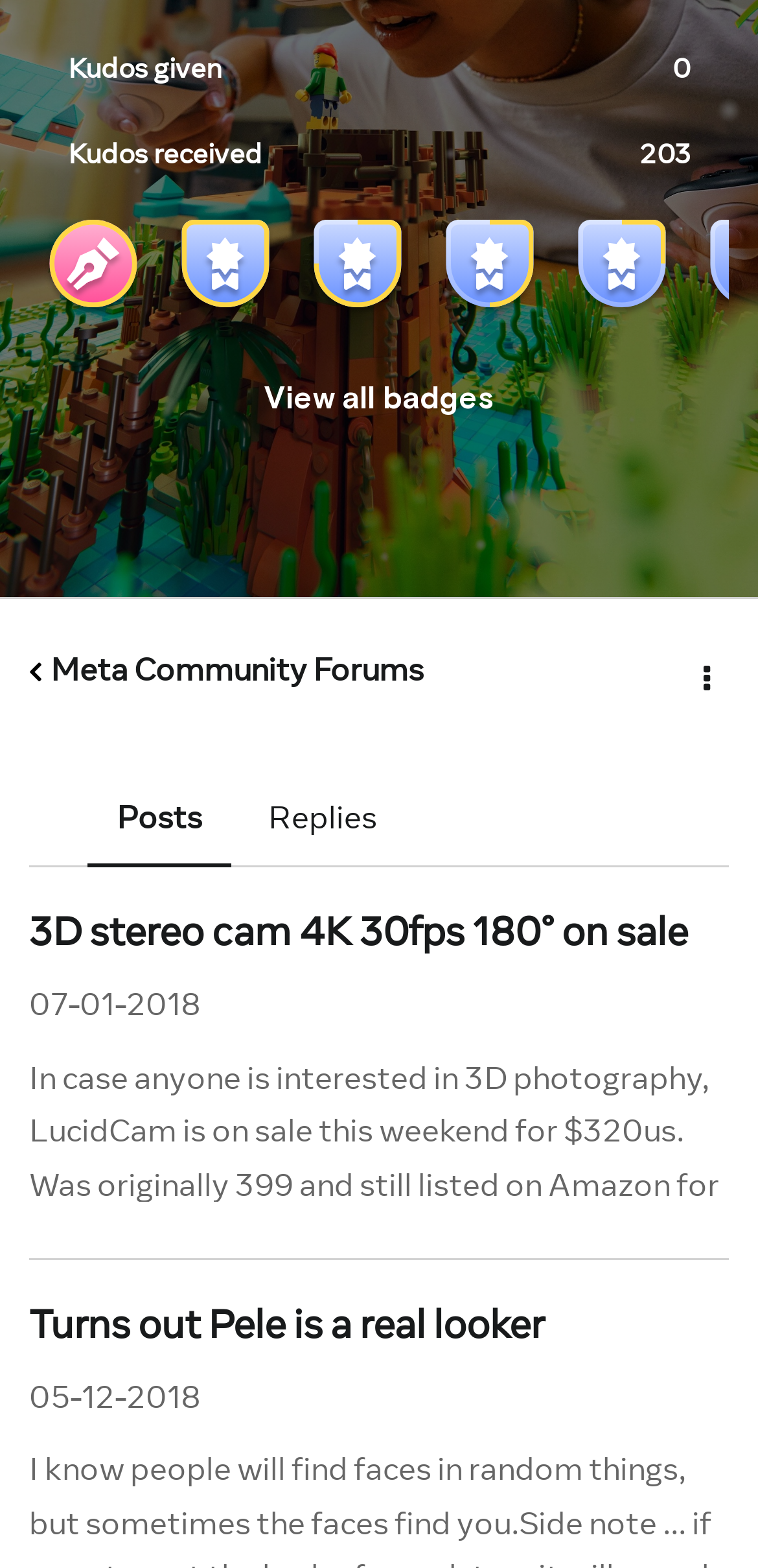Using the provided element description "Options", determine the bounding box coordinates of the UI element.

[0.895, 0.421, 0.962, 0.438]